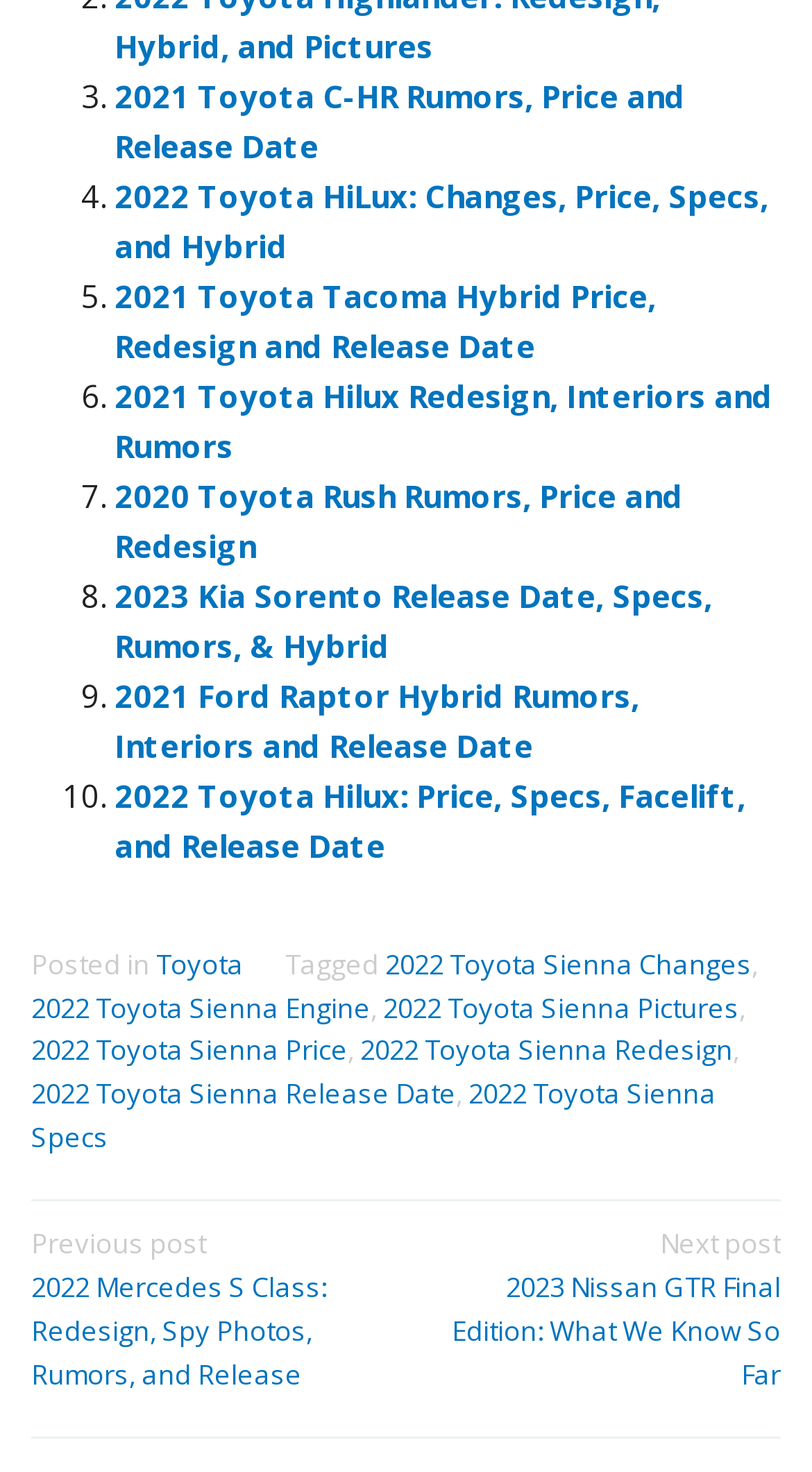Please find and report the bounding box coordinates of the element to click in order to perform the following action: "Go to 2023 Kia Sorento Release Date, Specs, Rumors, & Hybrid". The coordinates should be expressed as four float numbers between 0 and 1, in the format [left, top, right, bottom].

[0.141, 0.39, 0.877, 0.452]